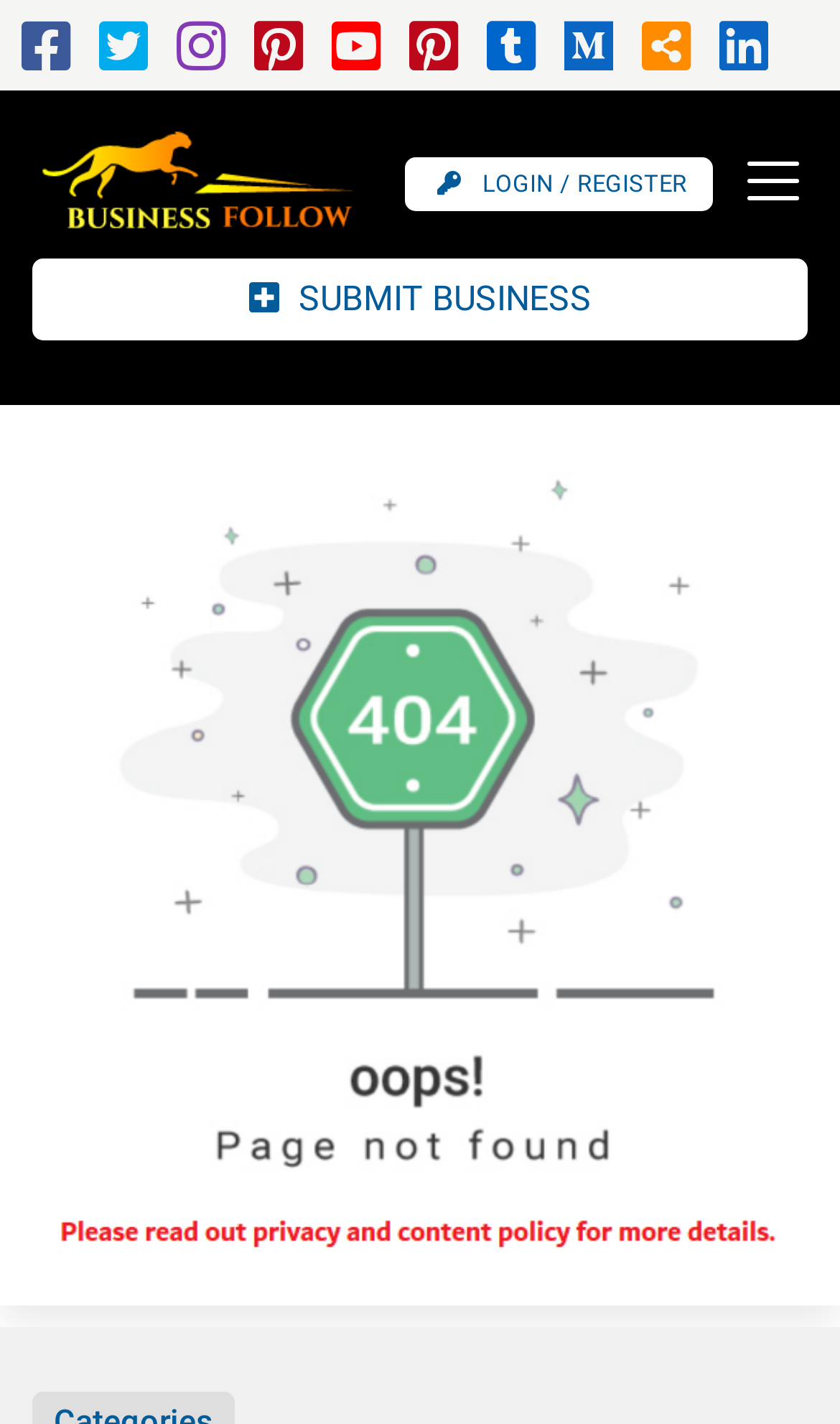Locate the bounding box of the UI element defined by this description: "title="Facebook"". The coordinates should be given as four float numbers between 0 and 1, formatted as [left, top, right, bottom].

[0.026, 0.029, 0.085, 0.051]